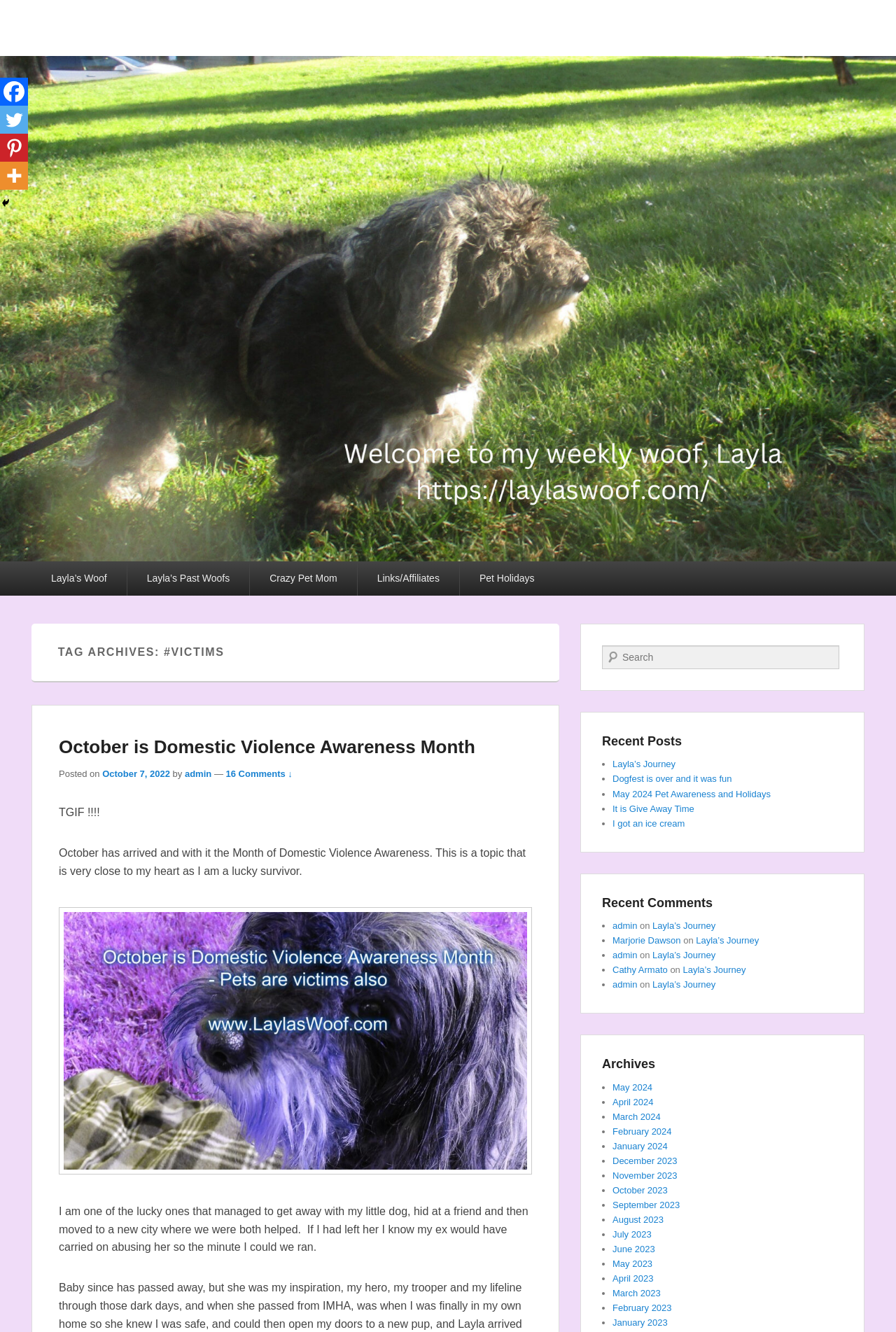Specify the bounding box coordinates of the area that needs to be clicked to achieve the following instruction: "Read the 'October is Domestic Violence Awareness Month' post".

[0.066, 0.551, 0.594, 0.575]